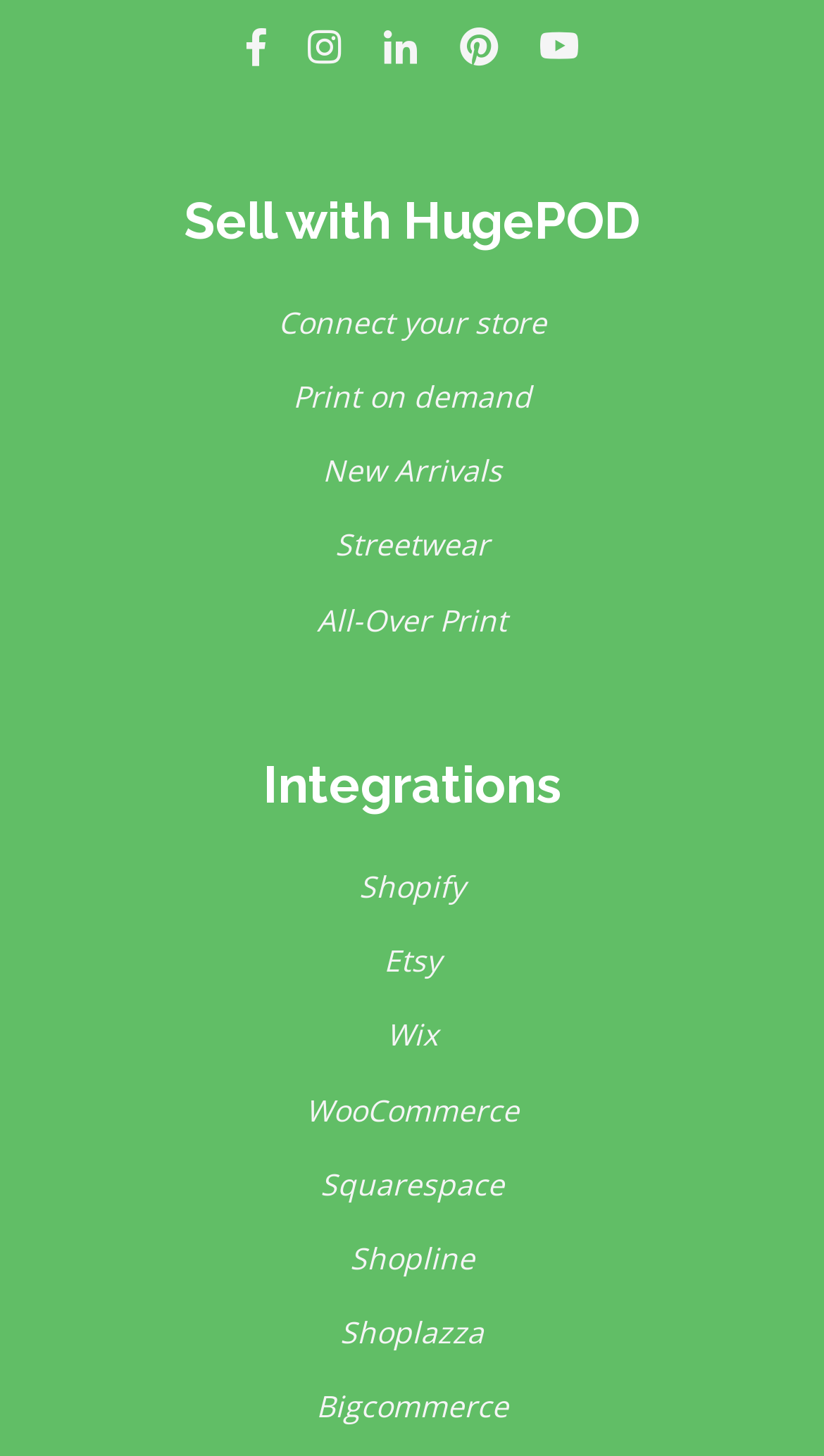Locate the bounding box coordinates of the element to click to perform the following action: 'Integrate with Shopify'. The coordinates should be given as four float values between 0 and 1, in the form of [left, top, right, bottom].

[0.038, 0.59, 0.962, 0.627]